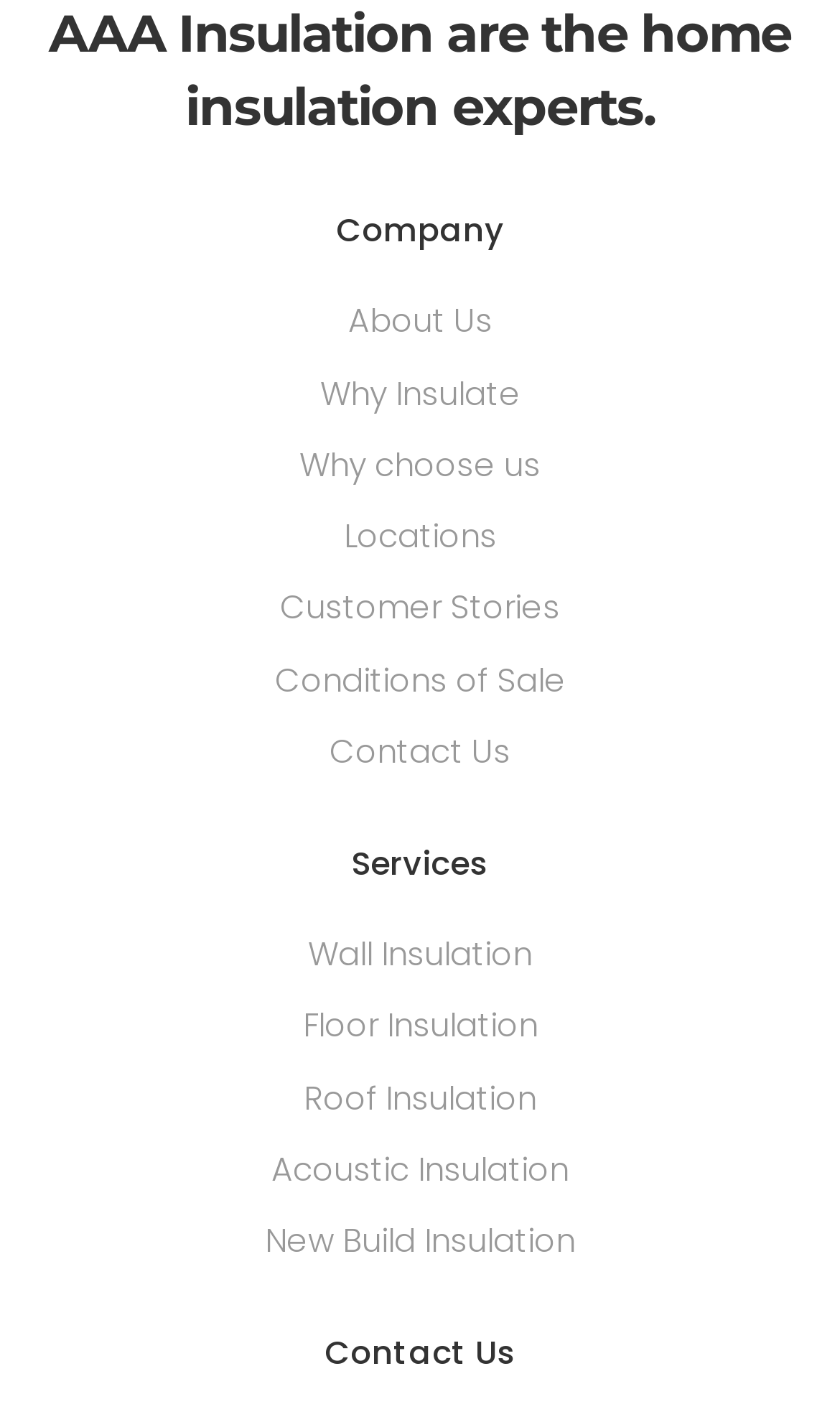Identify the bounding box coordinates of the element that should be clicked to fulfill this task: "Click on the 'New City Catechism 52.3' link". The coordinates should be provided as four float numbers between 0 and 1, i.e., [left, top, right, bottom].

None